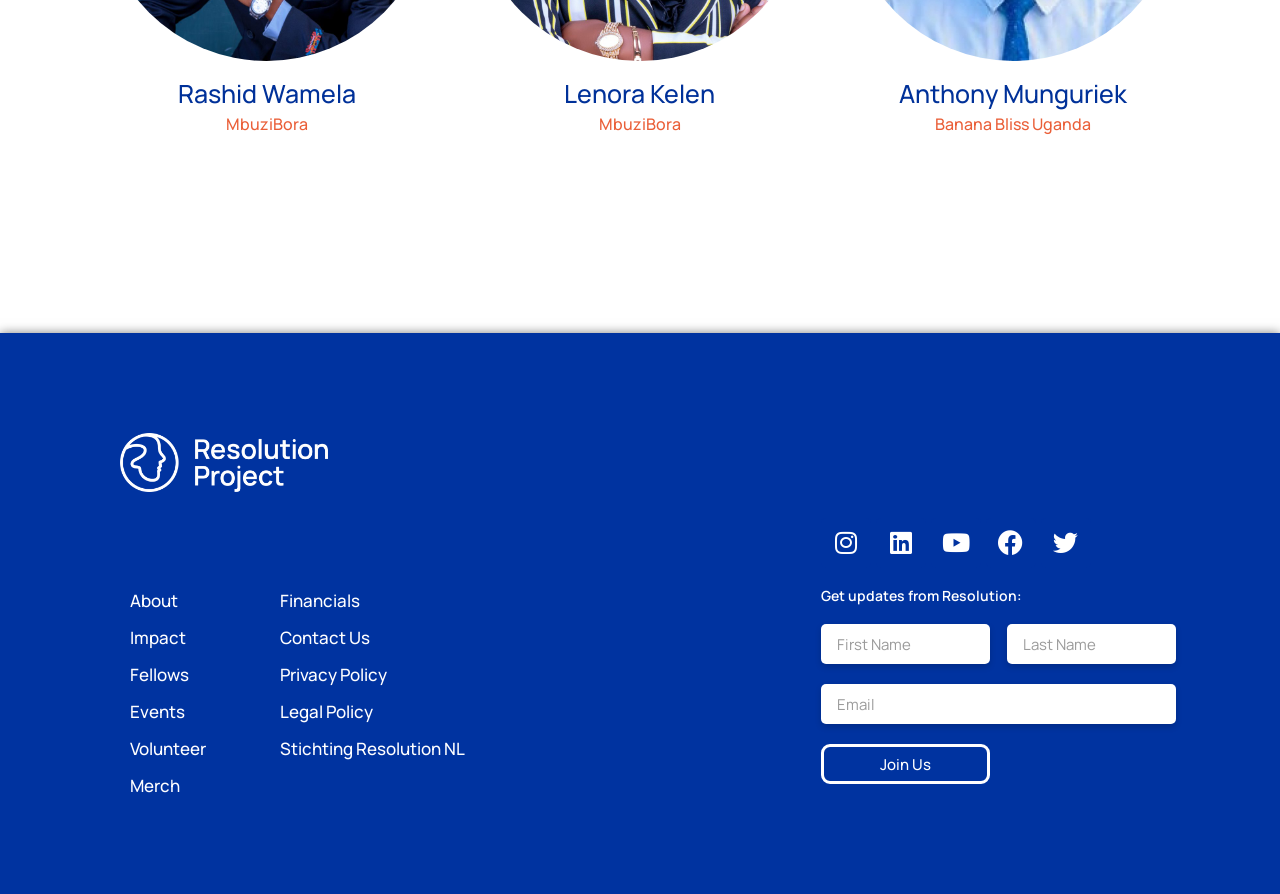Please find the bounding box coordinates of the element that needs to be clicked to perform the following instruction: "Follow Resolution on Instagram". The bounding box coordinates should be four float numbers between 0 and 1, represented as [left, top, right, bottom].

[0.641, 0.579, 0.68, 0.635]